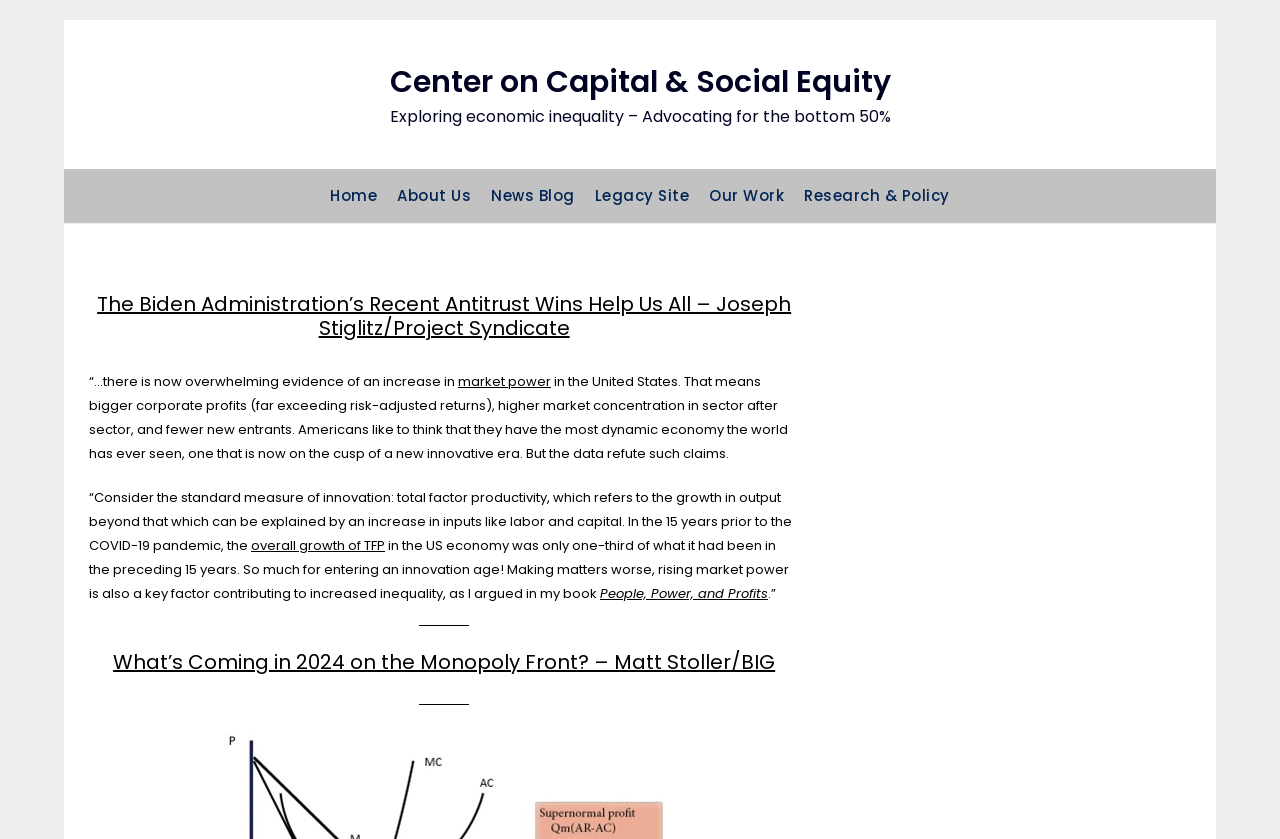Find and provide the bounding box coordinates for the UI element described here: "Research & Policy". The coordinates should be given as four float numbers between 0 and 1: [left, top, right, bottom].

[0.621, 0.201, 0.75, 0.266]